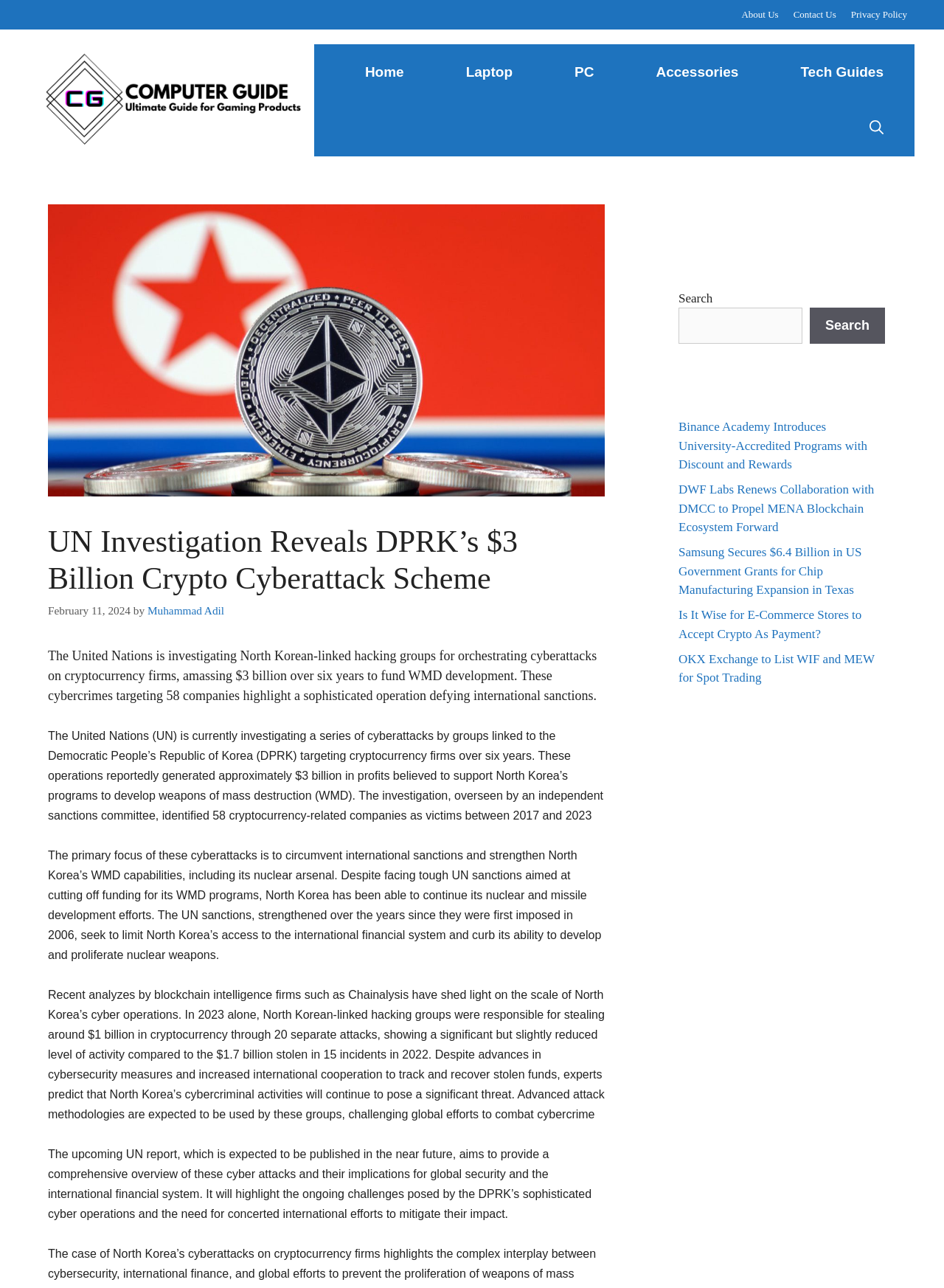Specify the bounding box coordinates for the region that must be clicked to perform the given instruction: "Click on About Us".

[0.786, 0.007, 0.825, 0.015]